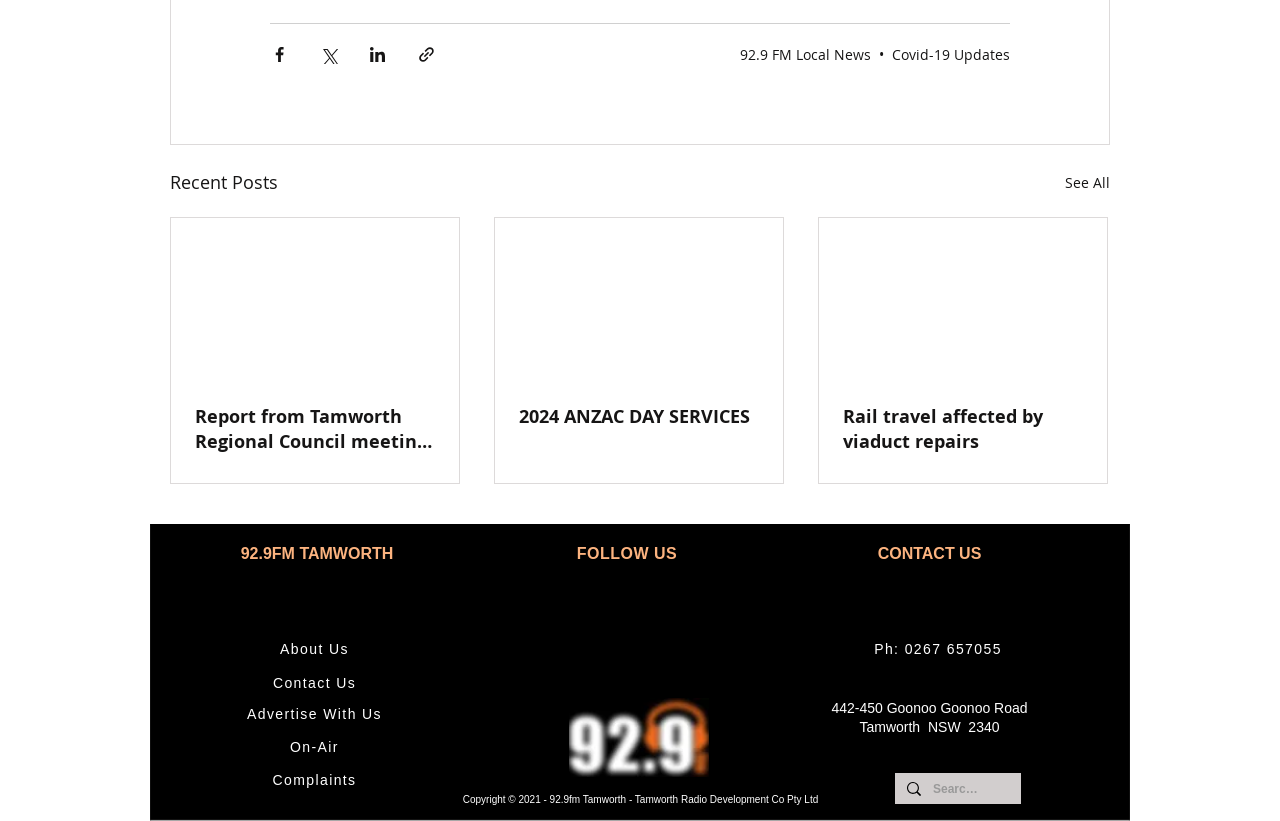How can I contact the radio station?
Please provide a detailed and thorough answer to the question.

I found the answer by looking at the link 'Ph: 0267 657055' at the bottom of the page, which provides the phone number to contact the radio station.